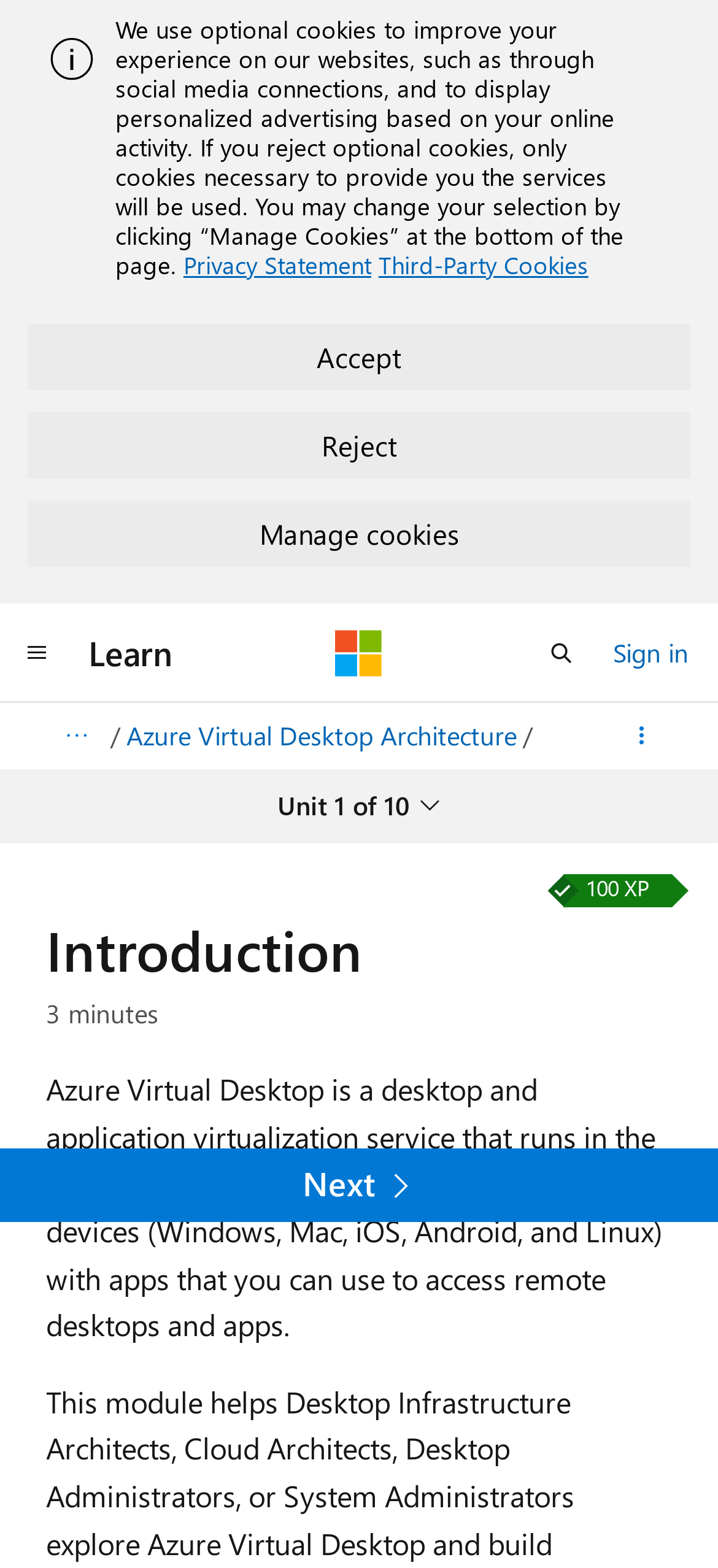Please identify the bounding box coordinates of the region to click in order to complete the task: "Go to Azure Virtual Desktop Architecture". The coordinates must be four float numbers between 0 and 1, specified as [left, top, right, bottom].

[0.176, 0.455, 0.72, 0.485]